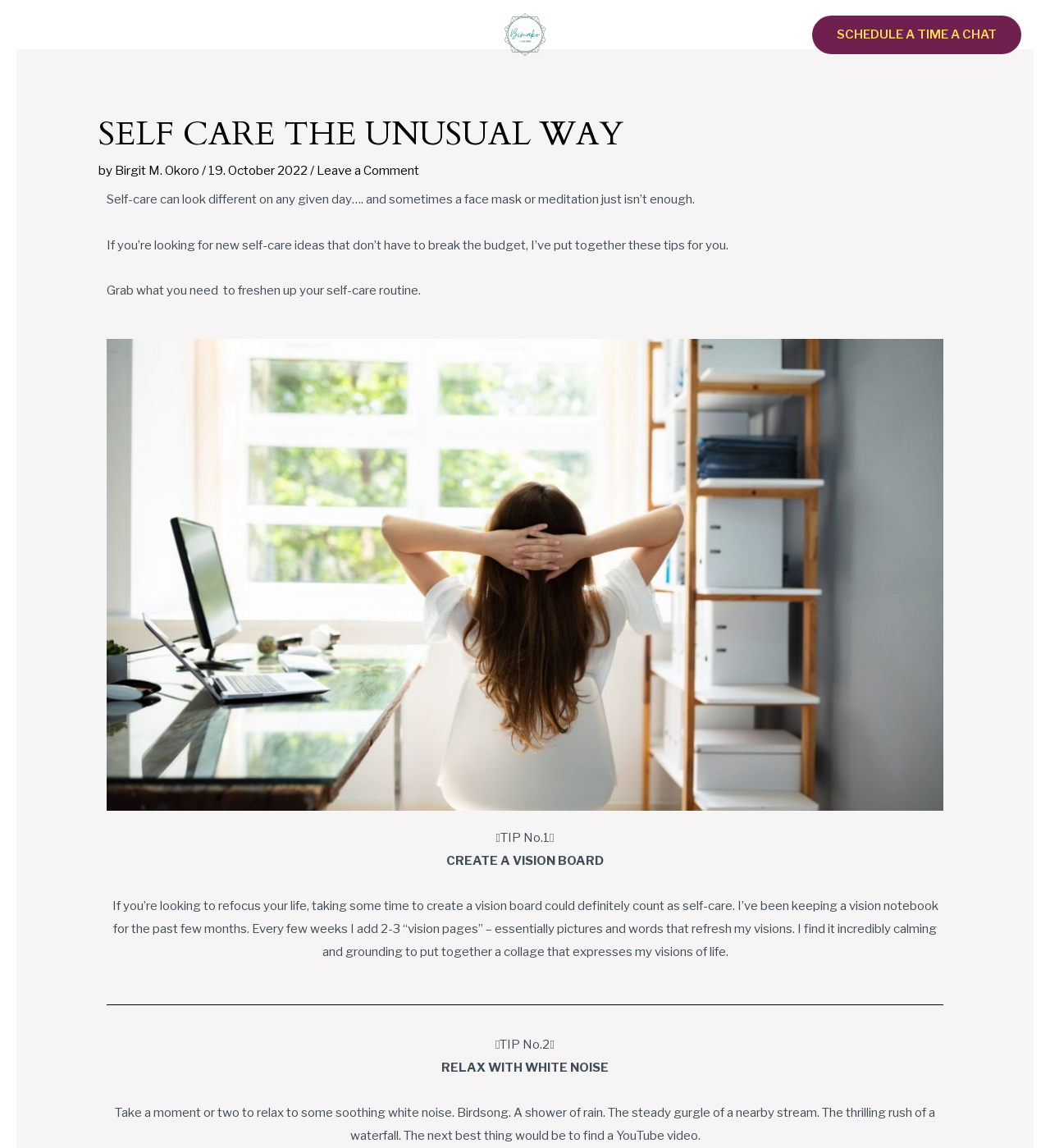Locate the bounding box coordinates of the element you need to click to accomplish the task described by this instruction: "Read the article by Birgit M. Okoro".

[0.094, 0.142, 0.19, 0.155]